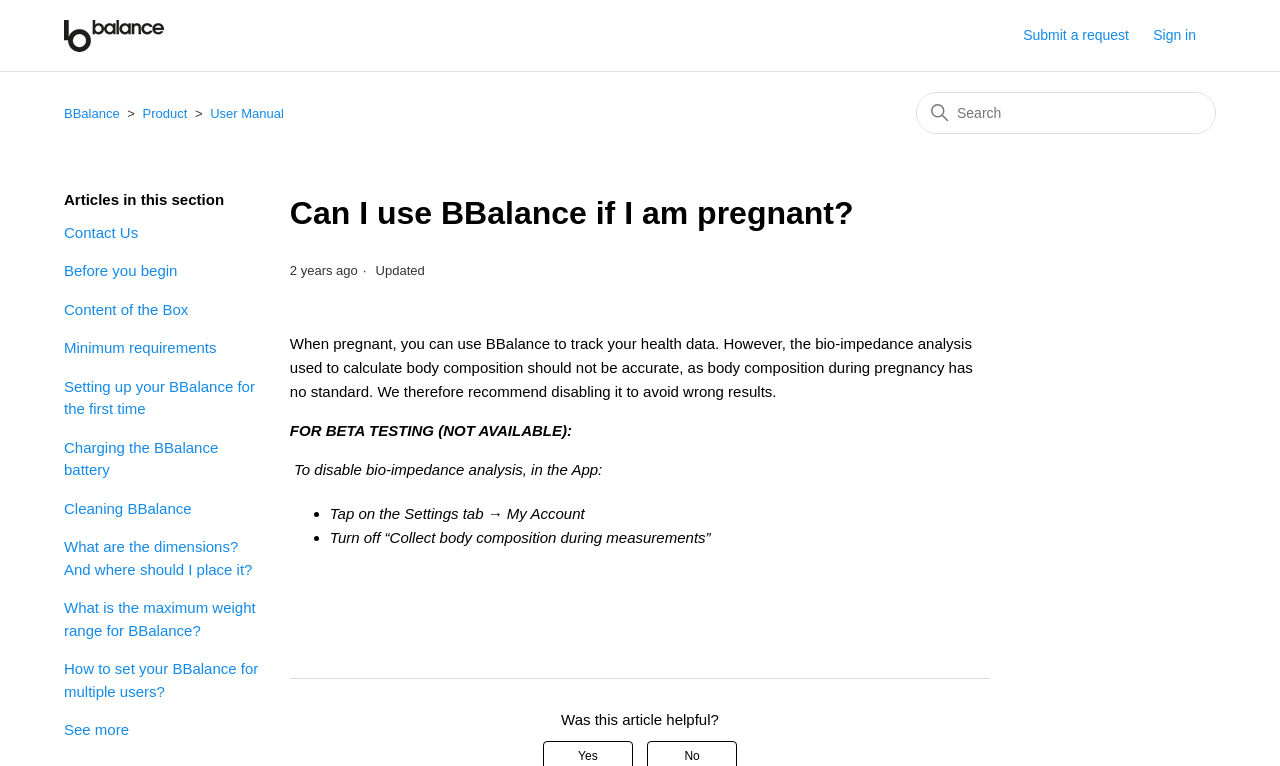Provide the bounding box coordinates of the HTML element this sentence describes: "User Manual". The bounding box coordinates consist of four float numbers between 0 and 1, i.e., [left, top, right, bottom].

[0.164, 0.138, 0.222, 0.158]